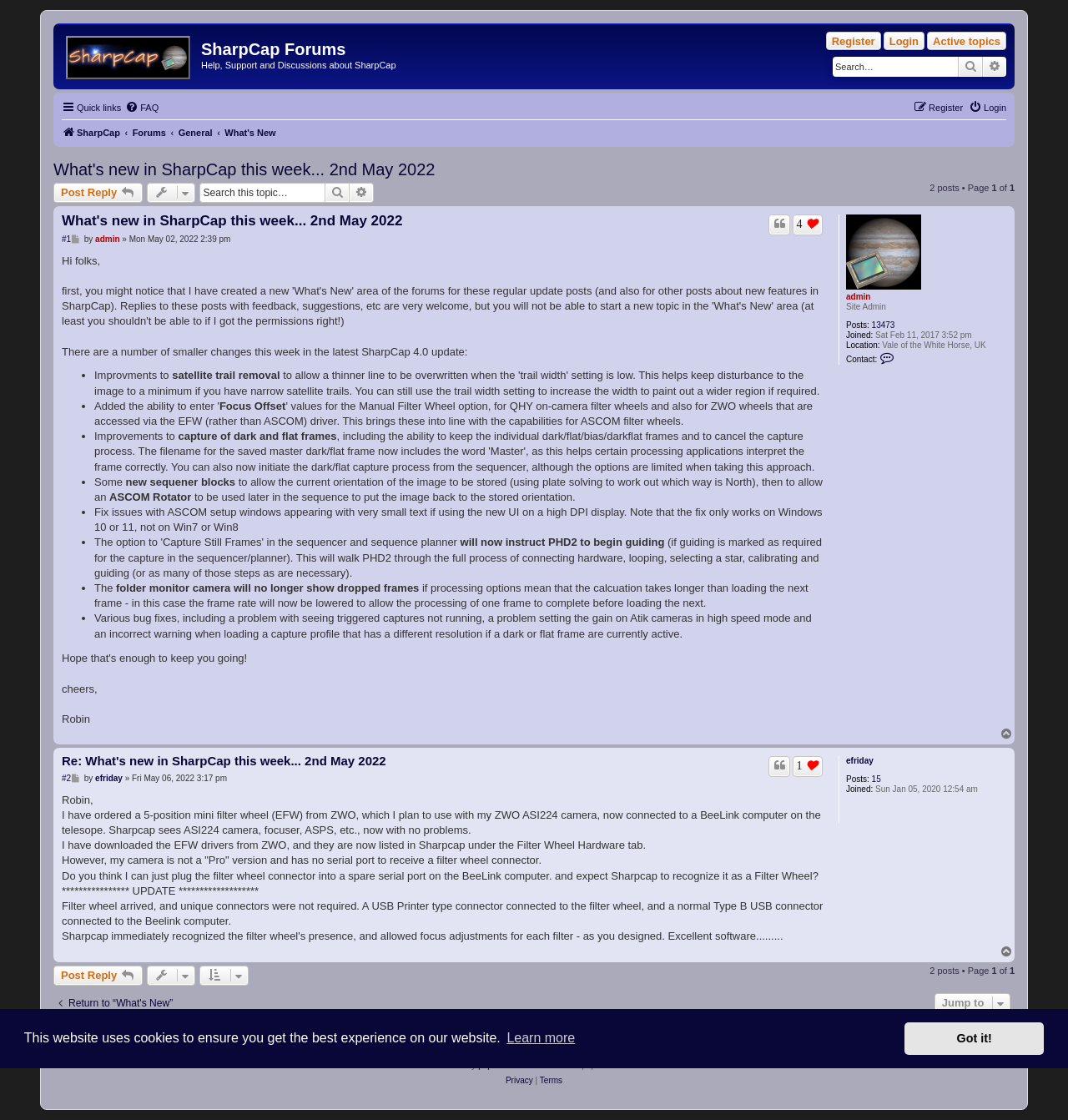Please specify the bounding box coordinates for the clickable region that will help you carry out the instruction: "View cart contents".

None